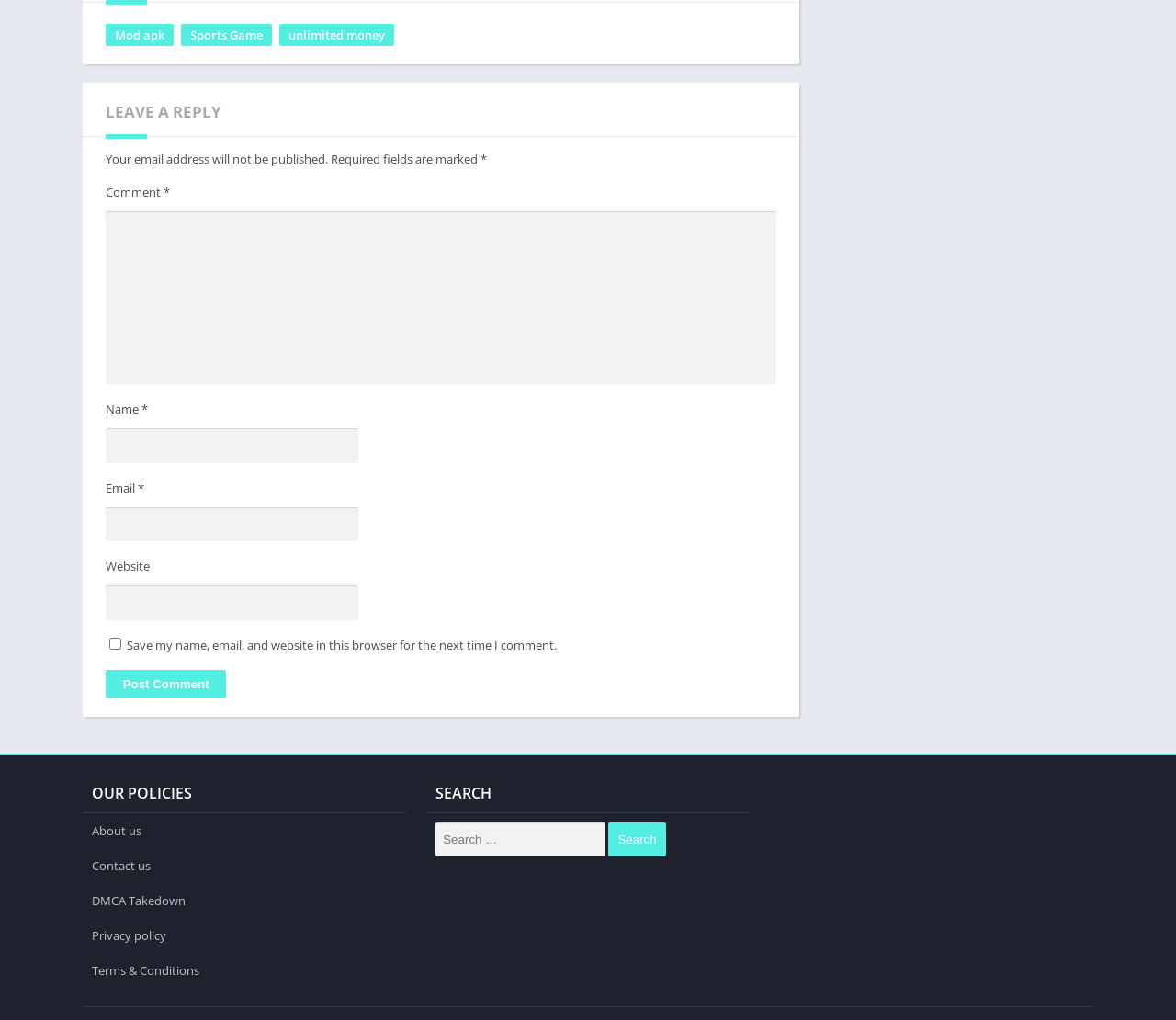Utilize the details in the image to give a detailed response to the question: What is the purpose of the text box labeled 'Comment'?

The text box labeled 'Comment' is a required field, and it is placed below the 'LEAVE A REPLY' heading, indicating that it is meant for users to enter their comments.